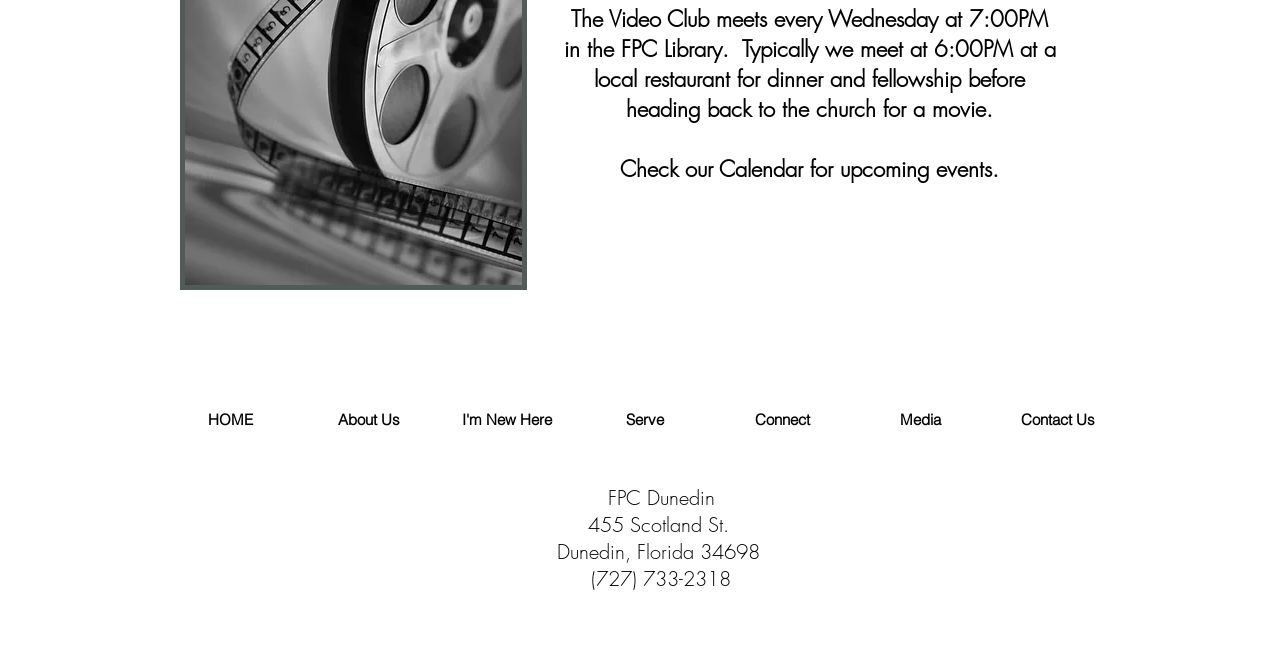Please specify the bounding box coordinates in the format (top-left x, top-left y, bottom-right x, bottom-right y), with all values as floating point numbers between 0 and 1. Identify the bounding box of the UI element described by: Serve

[0.449, 0.611, 0.557, 0.68]